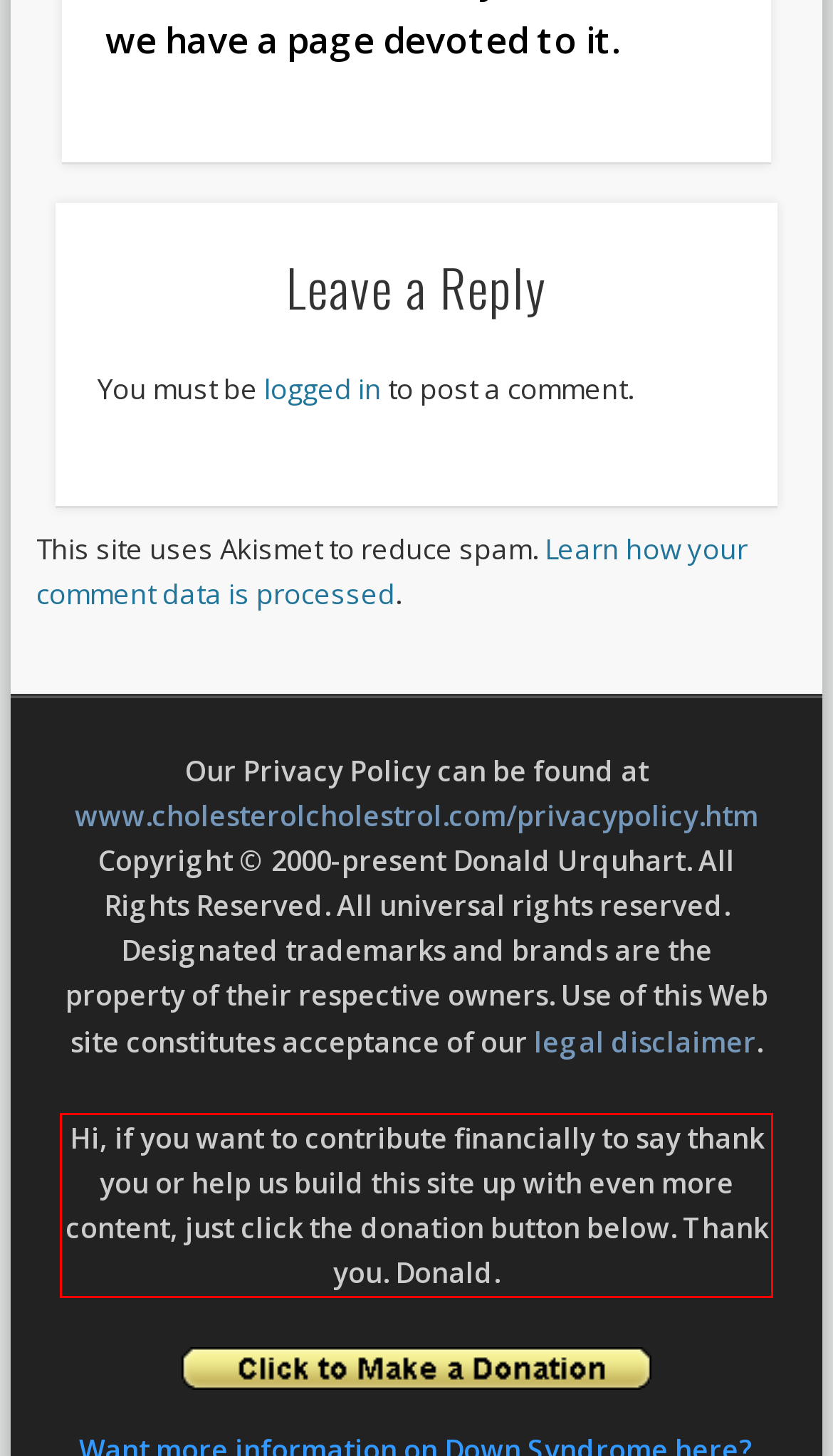Within the screenshot of a webpage, identify the red bounding box and perform OCR to capture the text content it contains.

Hi, if you want to contribute financially to say thank you or help us build this site up with even more content, just click the donation button below. Thank you. Donald.